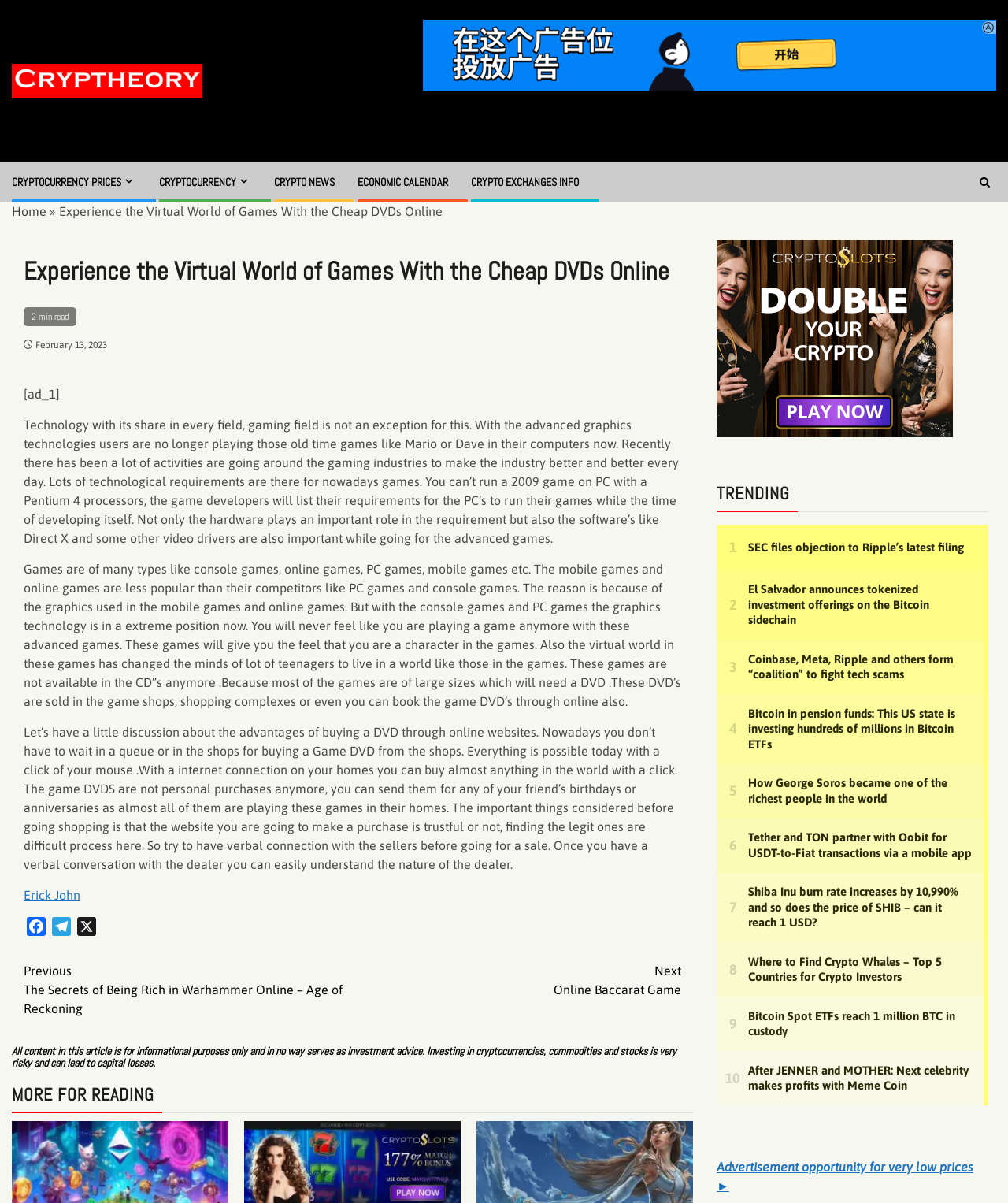Determine the bounding box coordinates of the clickable region to execute the instruction: "Read the 'MORE FOR READING' section". The coordinates should be four float numbers between 0 and 1, denoted as [left, top, right, bottom].

[0.012, 0.896, 0.688, 0.925]